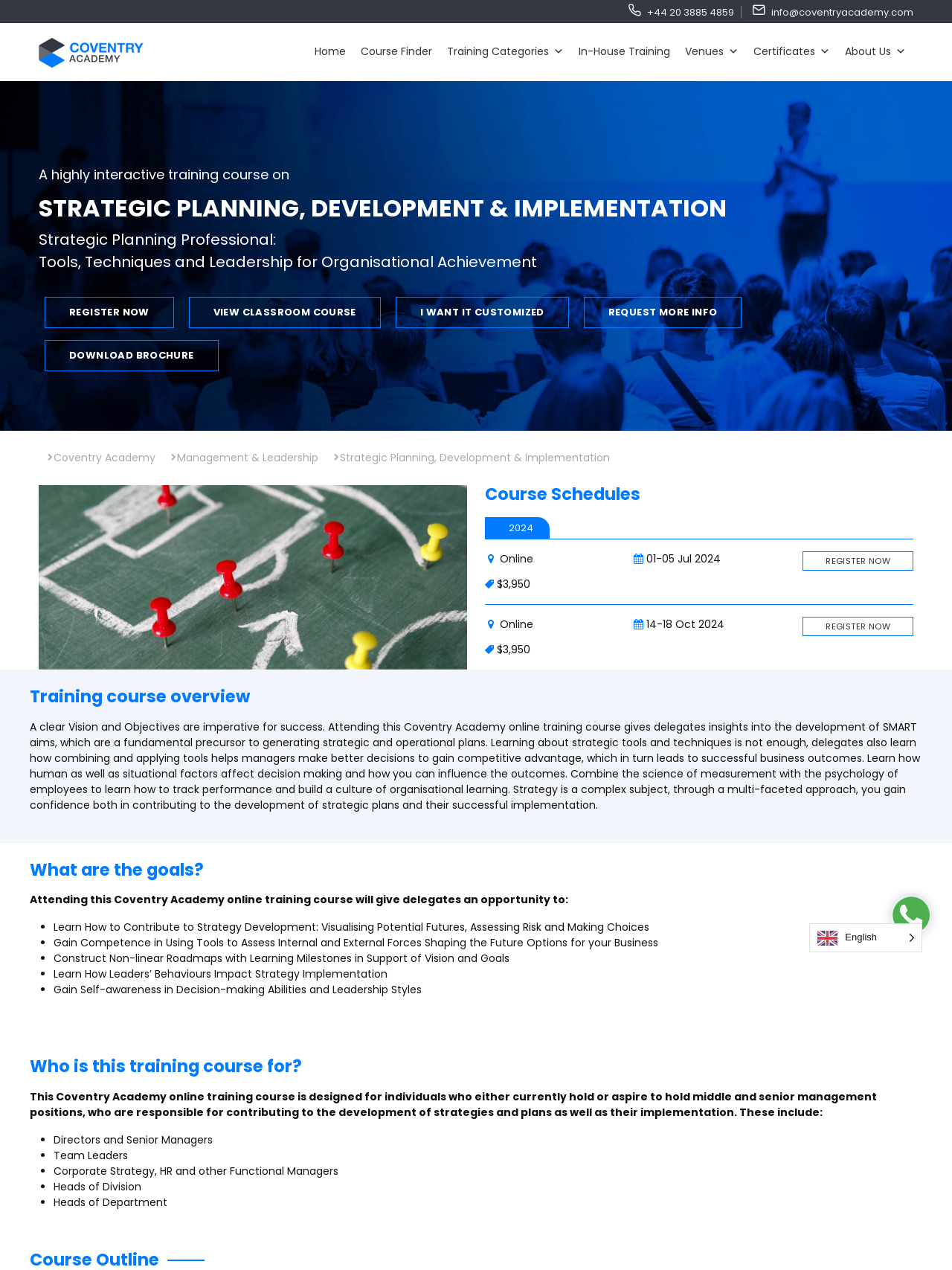Please specify the bounding box coordinates of the element that should be clicked to execute the given instruction: 'Request more information'. Ensure the coordinates are four float numbers between 0 and 1, expressed as [left, top, right, bottom].

[0.613, 0.234, 0.779, 0.258]